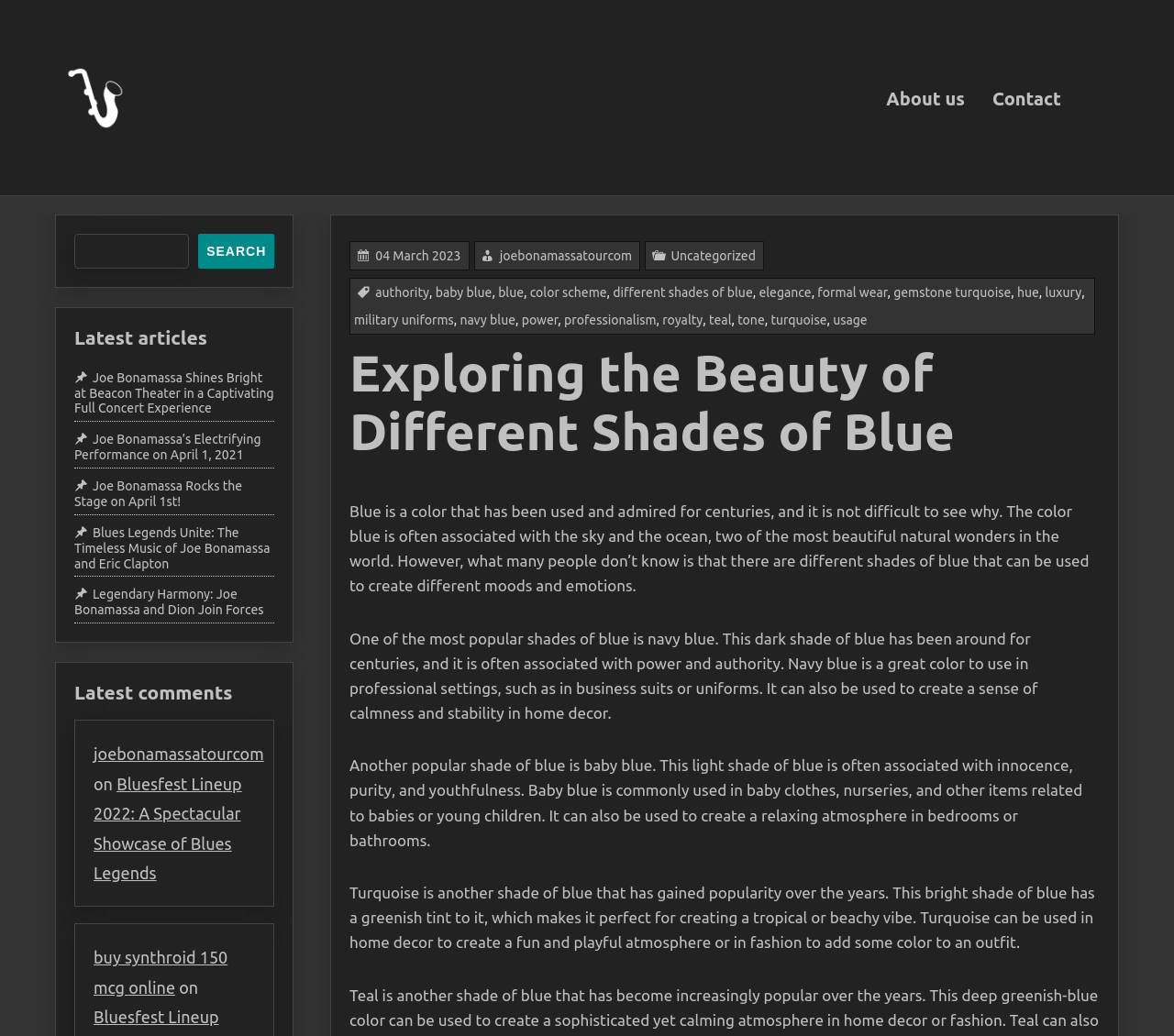Bounding box coordinates must be specified in the format (top-left x, top-left y, bottom-right x, bottom-right y). All values should be floating point numbers between 0 and 1. What are the bounding box coordinates of the UI element described as: different shades of blue

[0.522, 0.275, 0.641, 0.289]